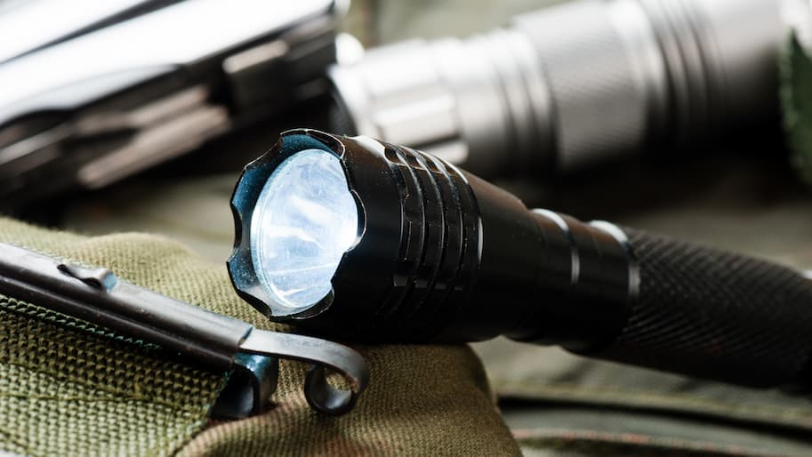Provide a comprehensive description of the image.

The image showcases a robust black flashlight, positioned prominently in the foreground with its beam illuminated, suggesting readiness for use. The flashlight, designed for durability and ease of handling, features a textured grip for secure use in various situations. It is surrounded by outdoor gear, including a multi-tool and a partially visible folding knife, indicating its utility in emergency scenarios.

This flashlight is an essential item in any emergency car kit, ideal for checking under seats, illuminating dark spaces, or signaling for help when needed. Its sturdy construction and bright output make it a reliable choice for drivers, ensuring preparedness for the unexpected on the road.